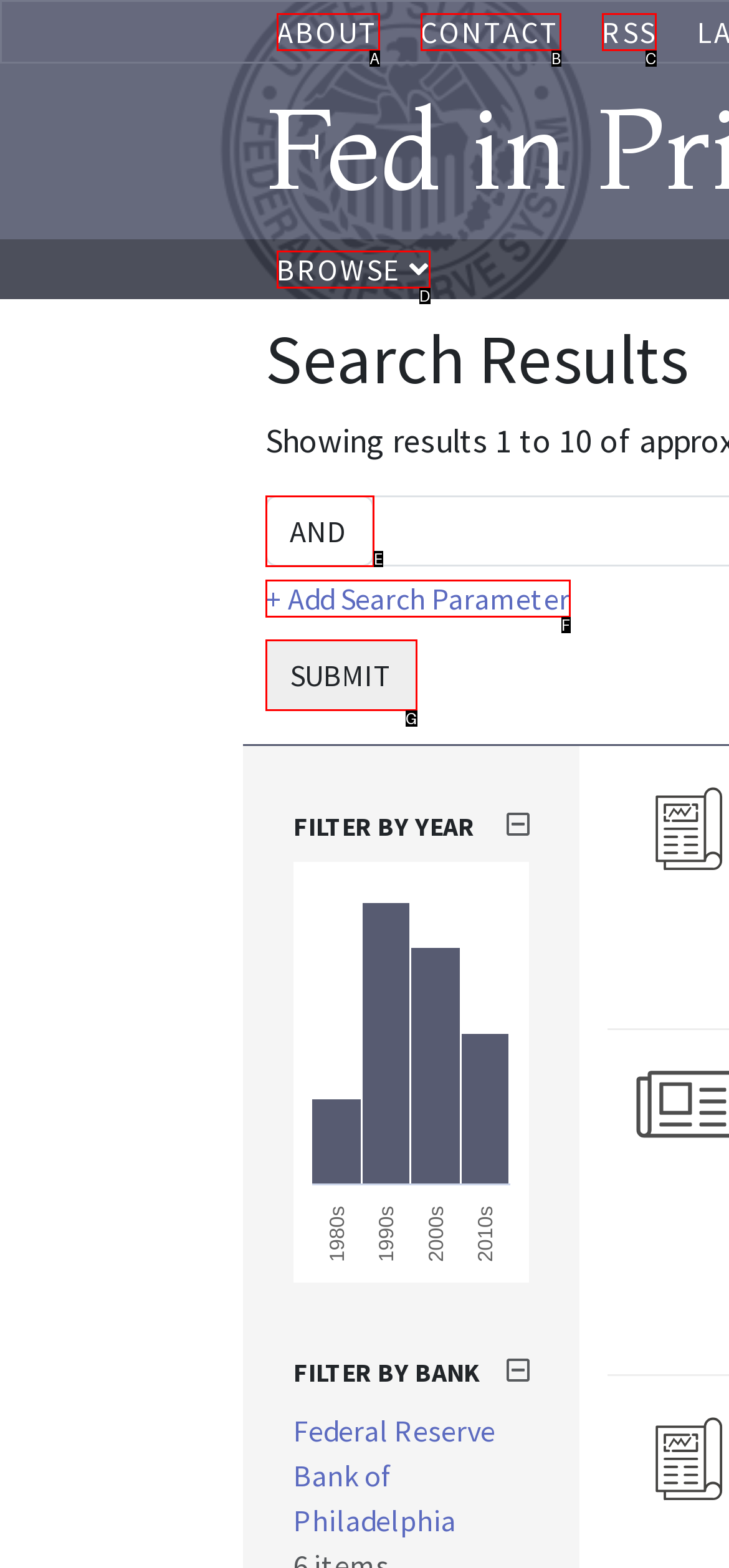Identify the HTML element that corresponds to the description: + Add Search Parameter Provide the letter of the matching option directly from the choices.

F